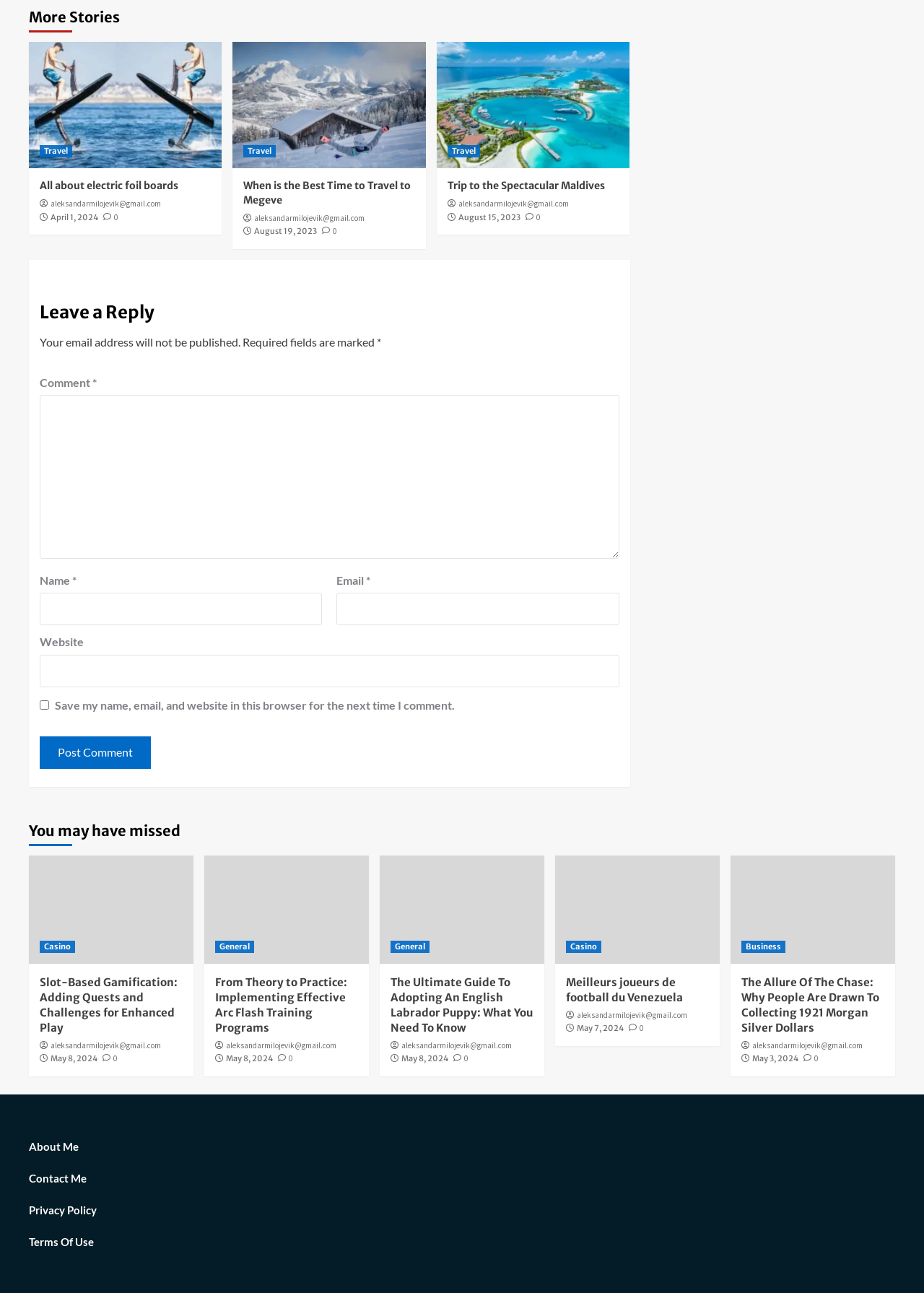Find the bounding box coordinates of the clickable area that will achieve the following instruction: "Click on the 'Slot-Based Gamification: Adding Quests and Challenges for Enhanced Play' link".

[0.043, 0.754, 0.198, 0.8]